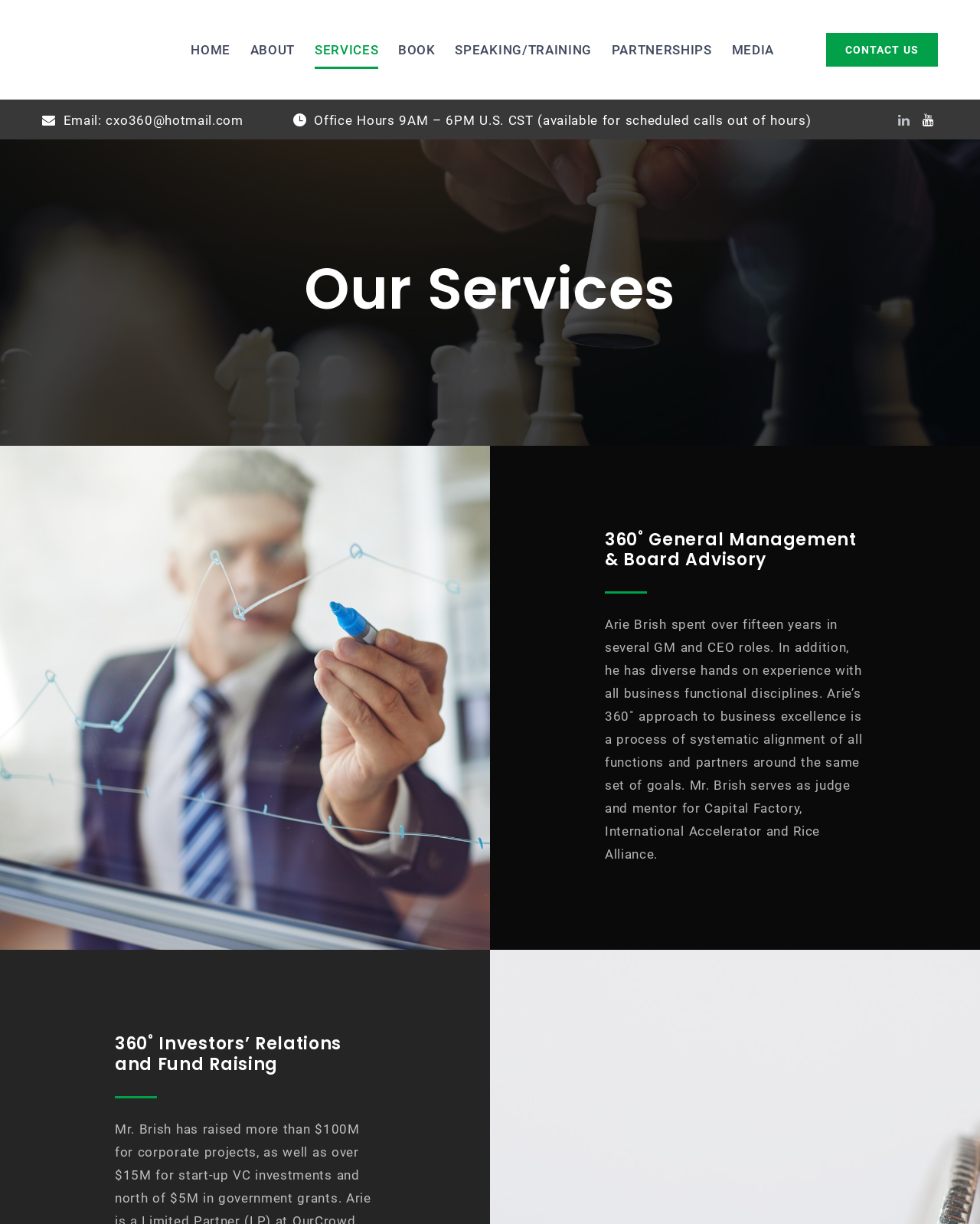Based on the element description Email: cxo360@hotmail.com, identify the bounding box of the UI element in the given webpage screenshot. The coordinates should be in the format (top-left x, top-left y, bottom-right x, bottom-right y) and must be between 0 and 1.

[0.043, 0.092, 0.248, 0.104]